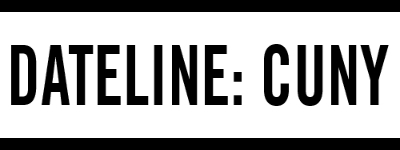Answer with a single word or phrase: 
What is the font color of the text?

black